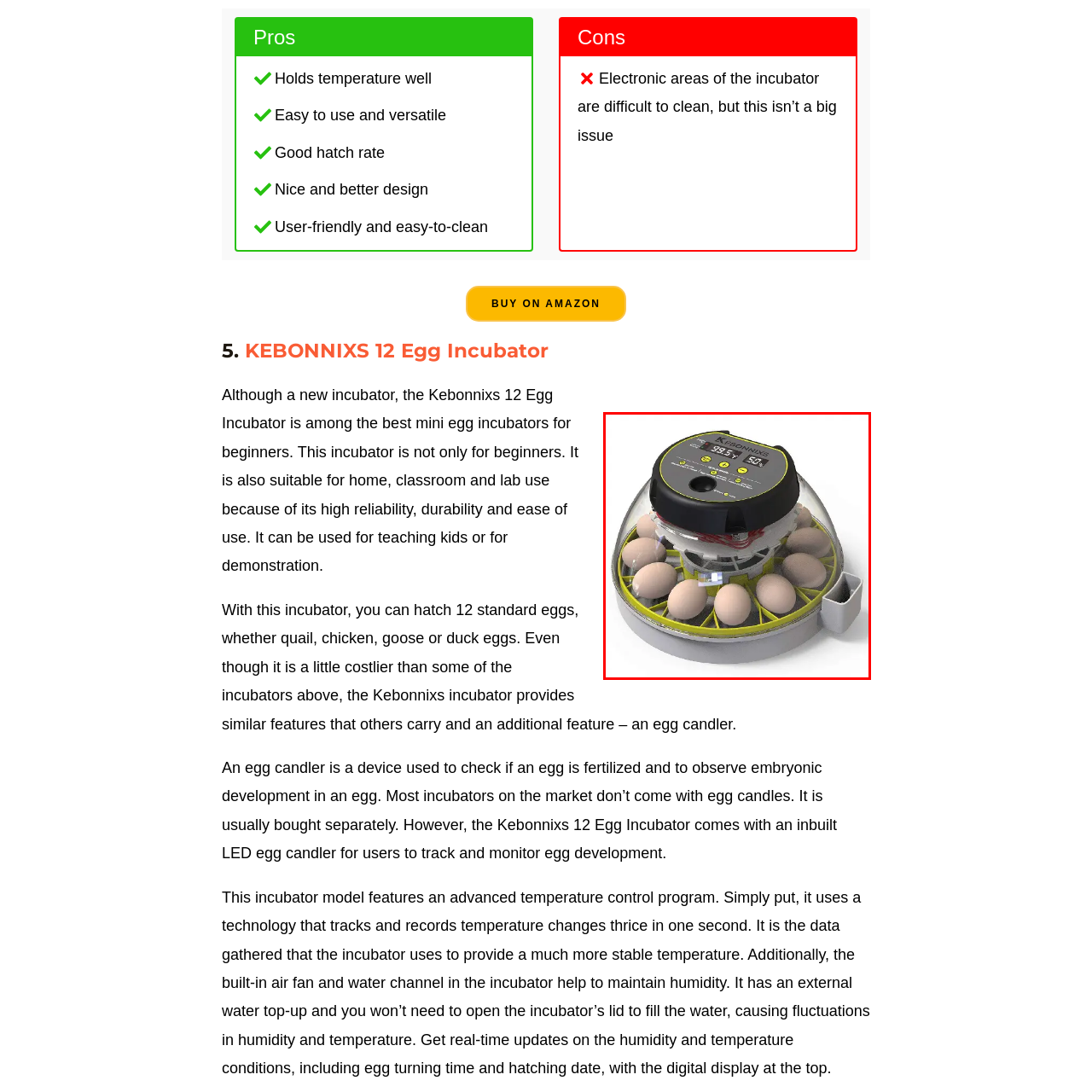What feature allows users to check the fertilization status of eggs?
Carefully examine the content inside the red bounding box and give a detailed response based on what you observe.

The incubator is equipped with a built-in LED egg candler, which enables users to check the fertilization status of eggs without needing separate equipment.